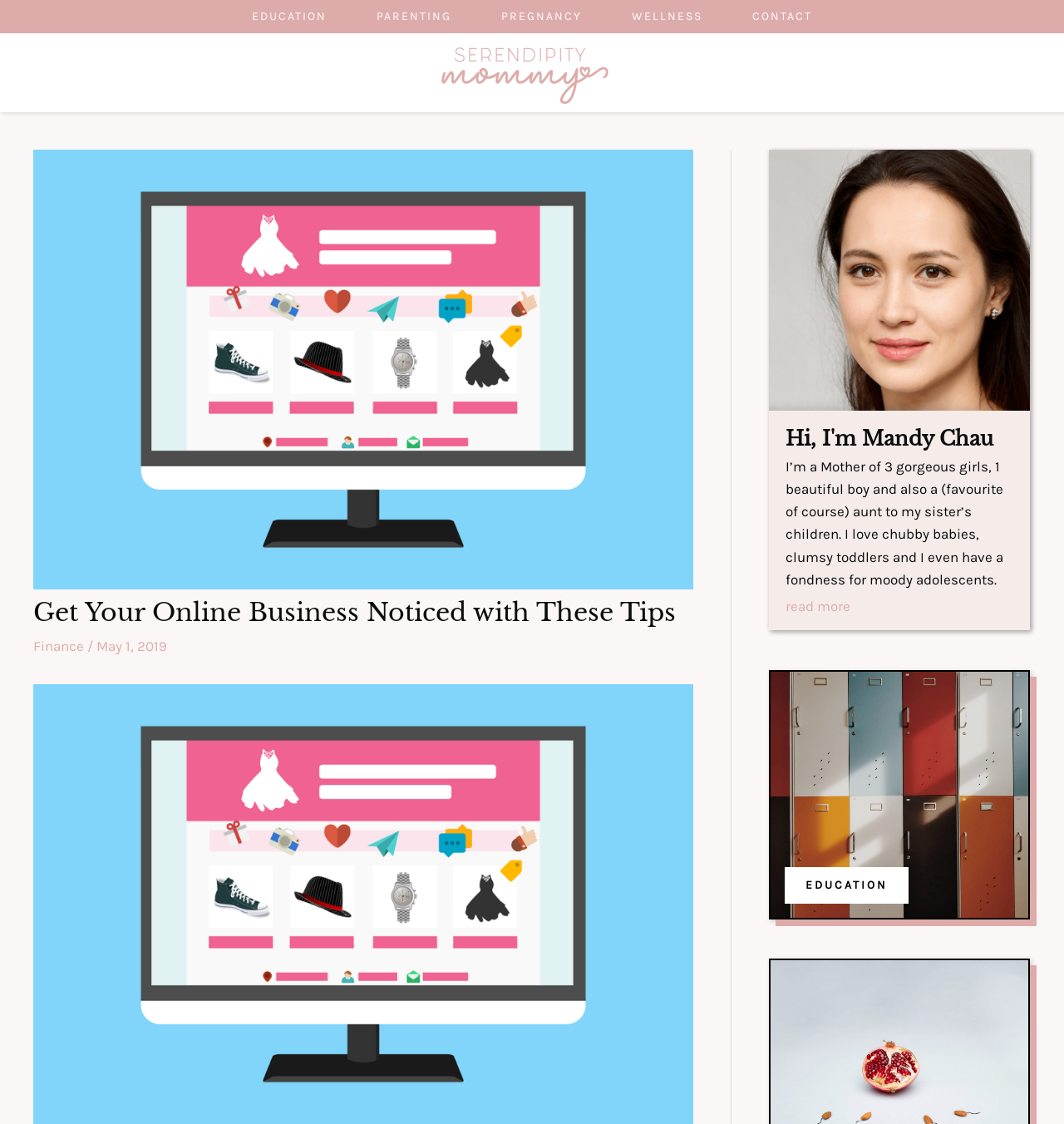What are the categories in the site navigation?
Respond to the question with a well-detailed and thorough answer.

I found the answer by examining the navigation element with the ID 'niche_nav' which contains links to different categories.